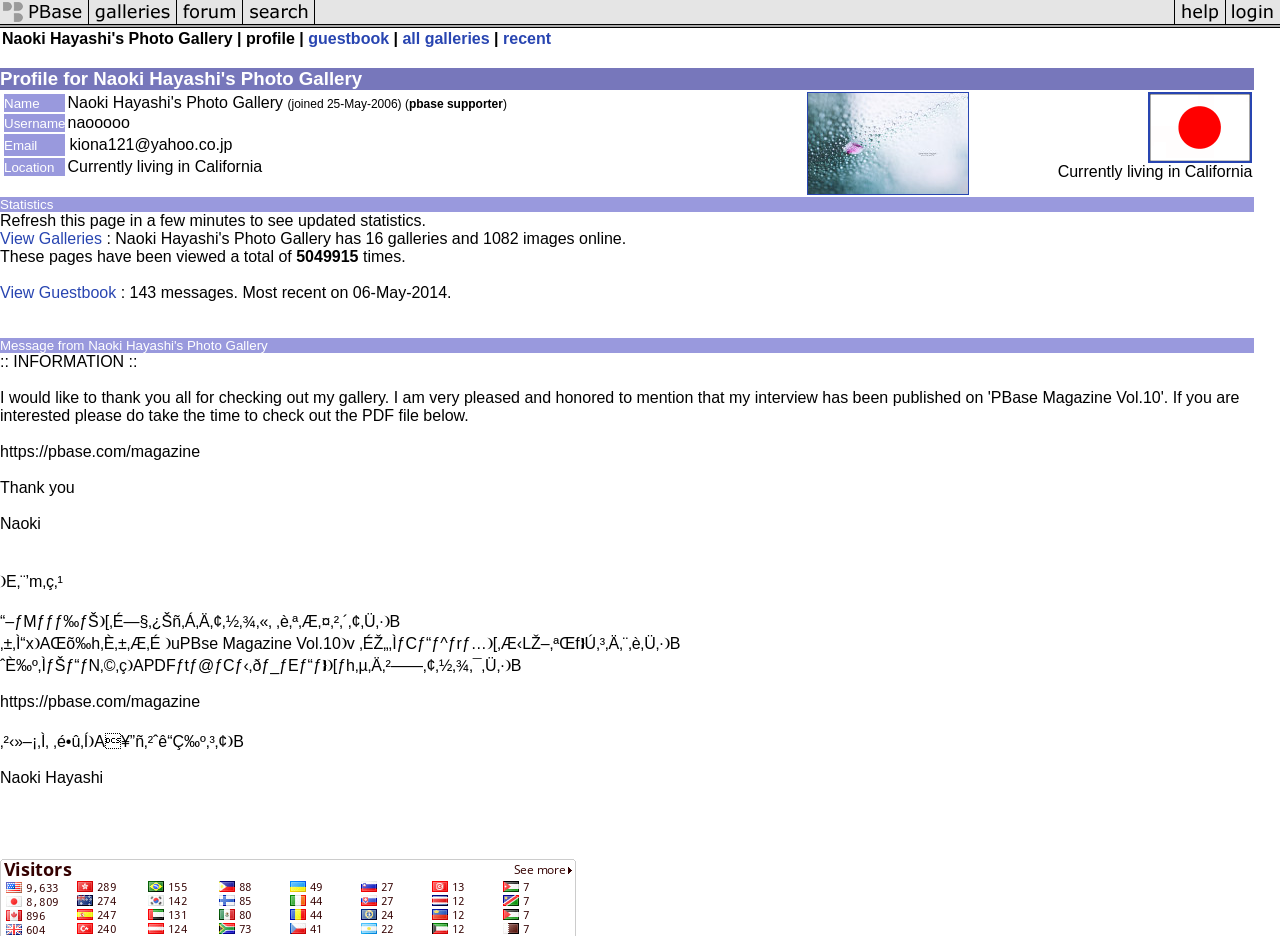Please find the bounding box coordinates of the clickable region needed to complete the following instruction: "view guestbook". The bounding box coordinates must consist of four float numbers between 0 and 1, i.e., [left, top, right, bottom].

[0.241, 0.032, 0.304, 0.05]